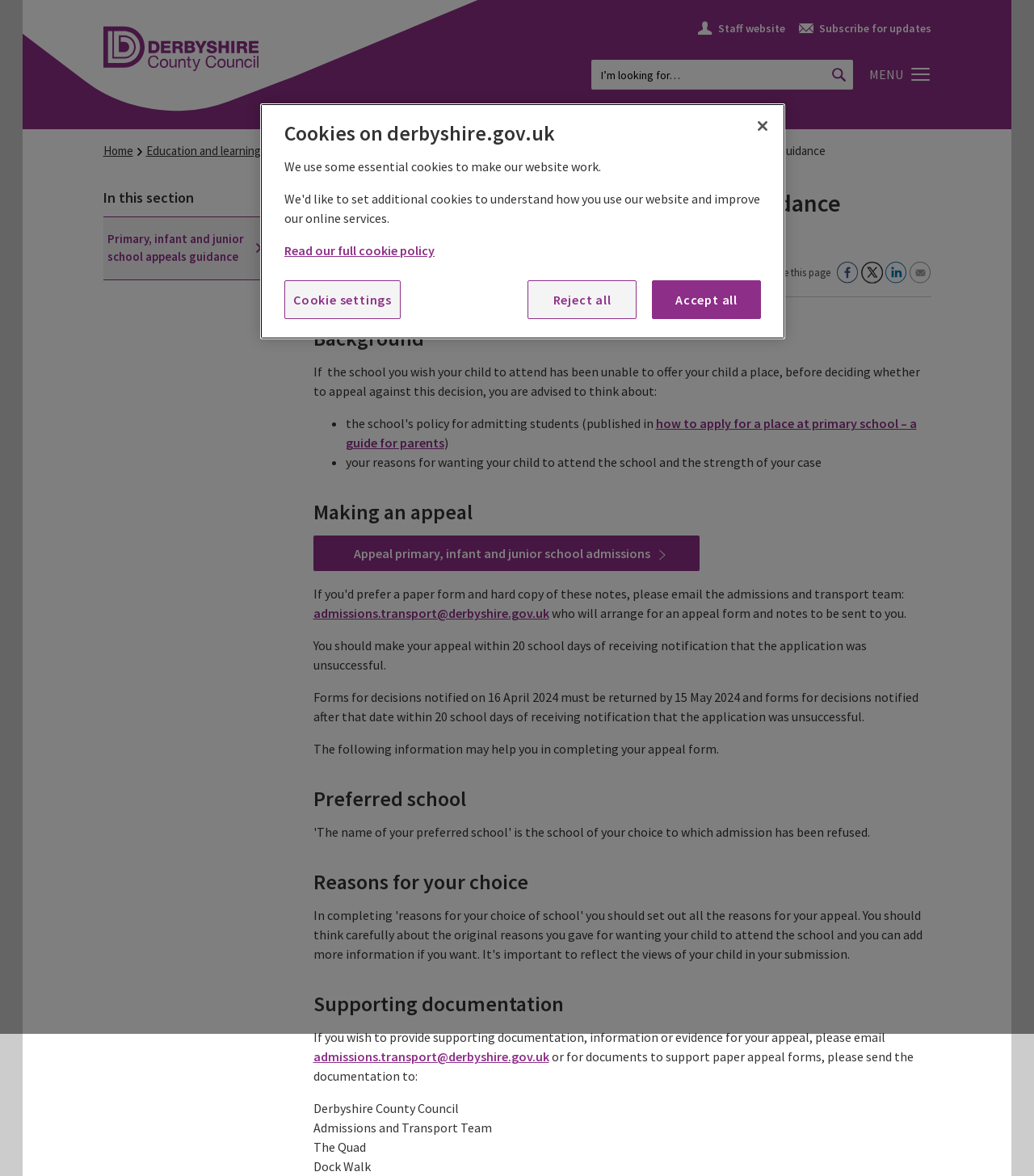What is the deadline for returning appeal forms for decisions notified on 16 April 2024?
Use the screenshot to answer the question with a single word or phrase.

15 May 2024